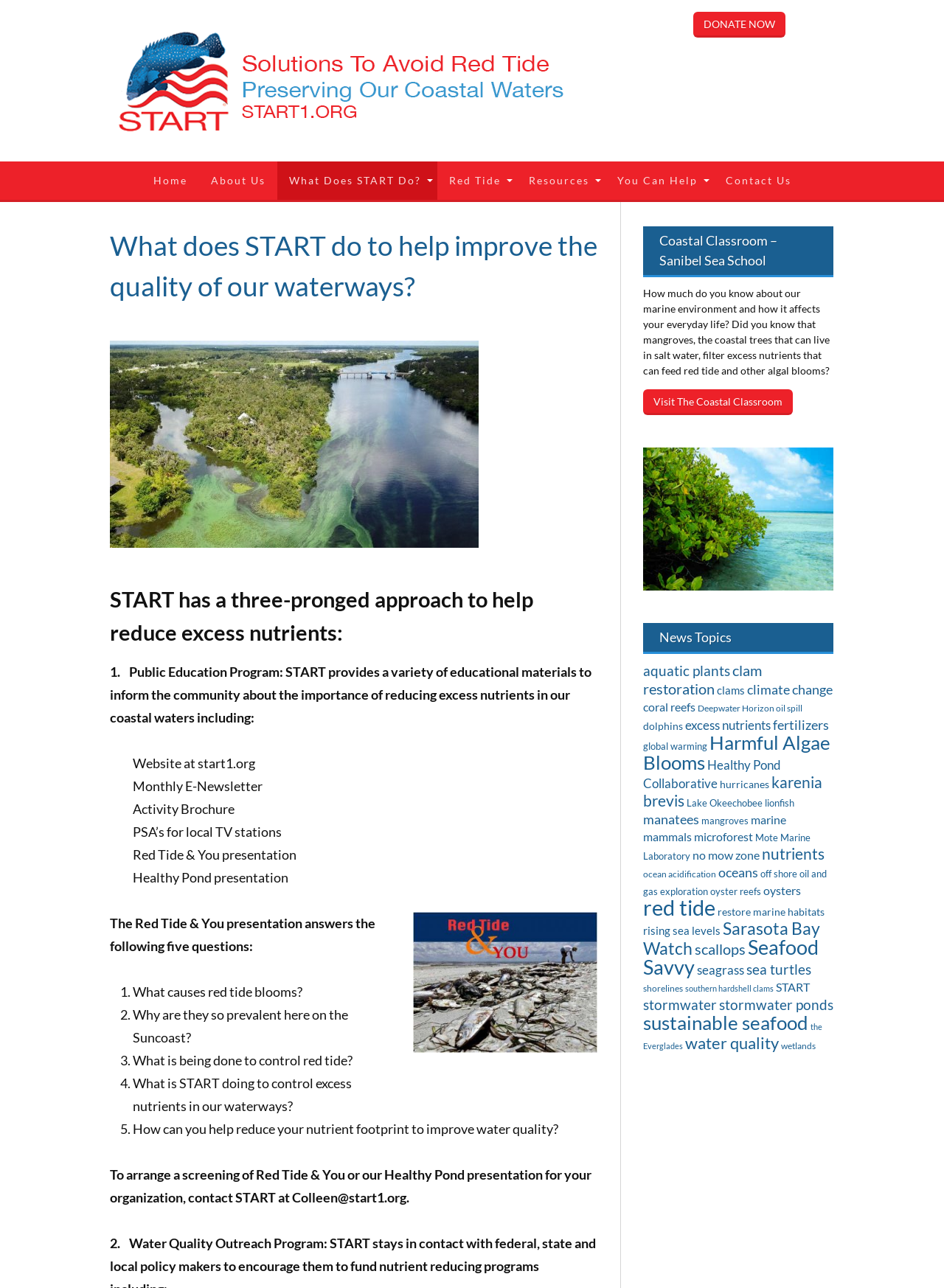Analyze the image and deliver a detailed answer to the question: What is the name of the program that provides educational materials?

The name of the program can be found in the section describing the three-pronged approach of START, which lists the Public Education Program as one of its components.